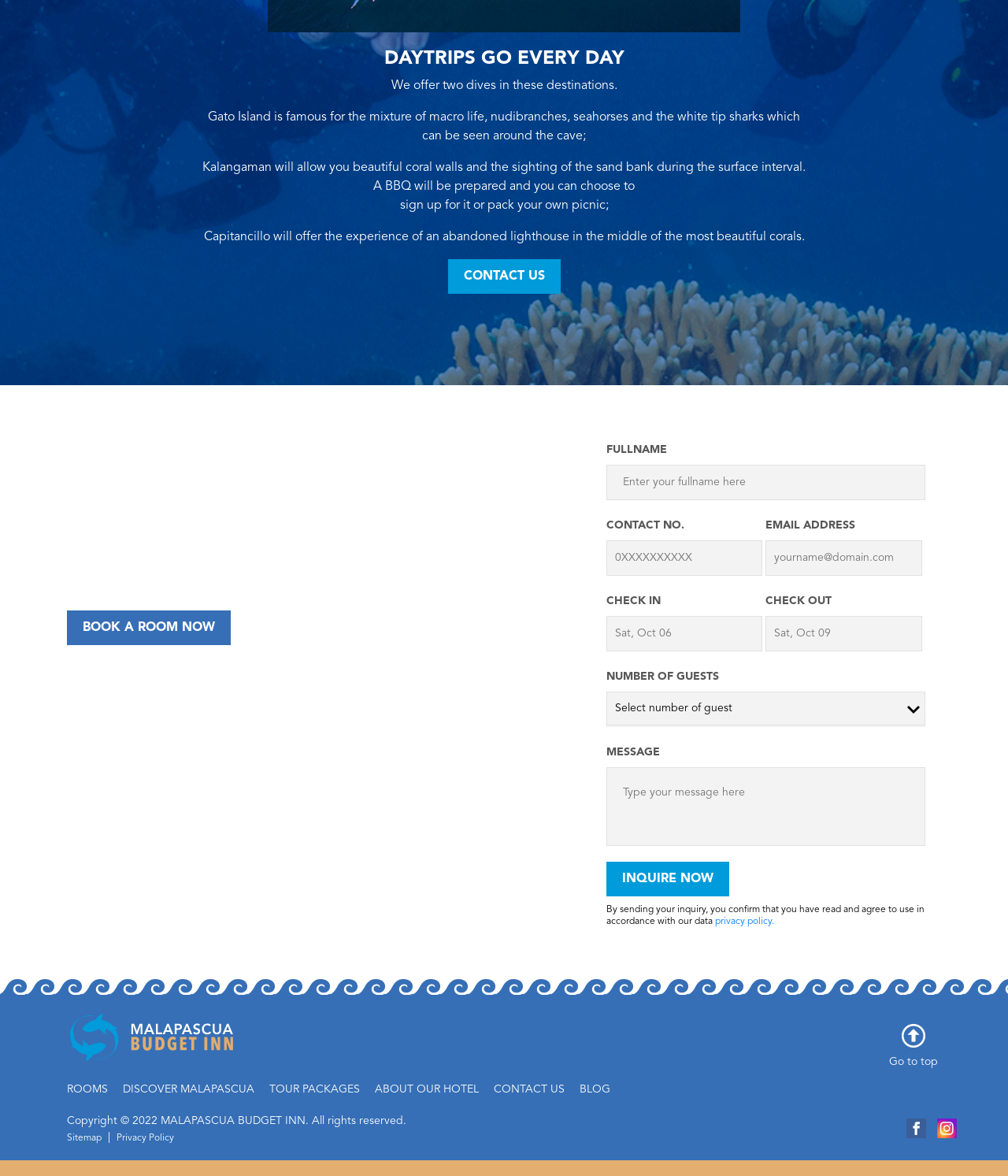What is the copyright year mentioned at the bottom of the webpage?
Kindly give a detailed and elaborate answer to the question.

The copyright notice at the bottom of the webpage states 'Copyright © 2022 MALAPASCUA BUDGET INN. All rights reserved.', indicating that the copyright year is 2022.